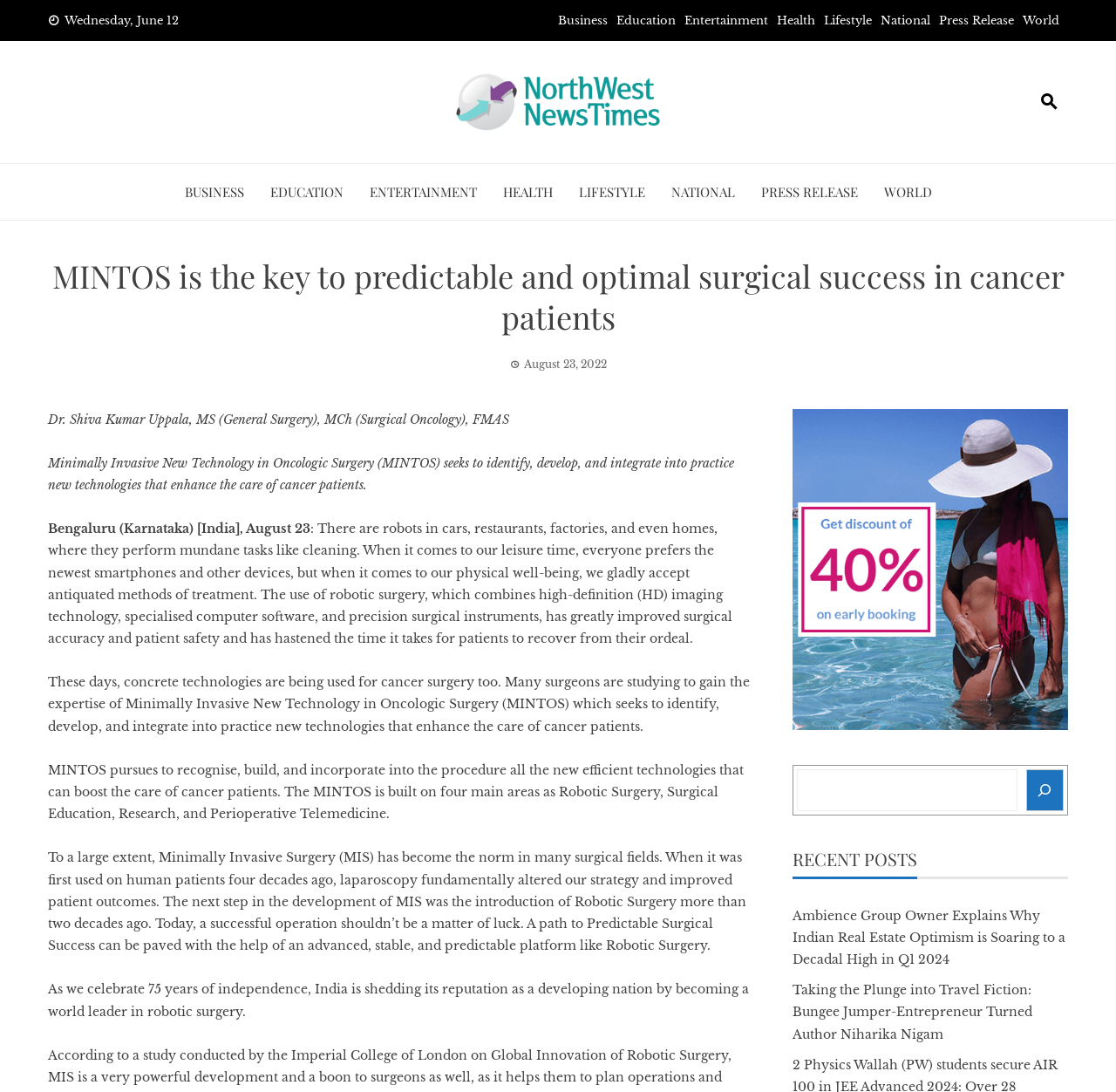Identify the bounding box for the UI element specified in this description: "Home". The coordinates must be four float numbers between 0 and 1, formatted as [left, top, right, bottom].

None